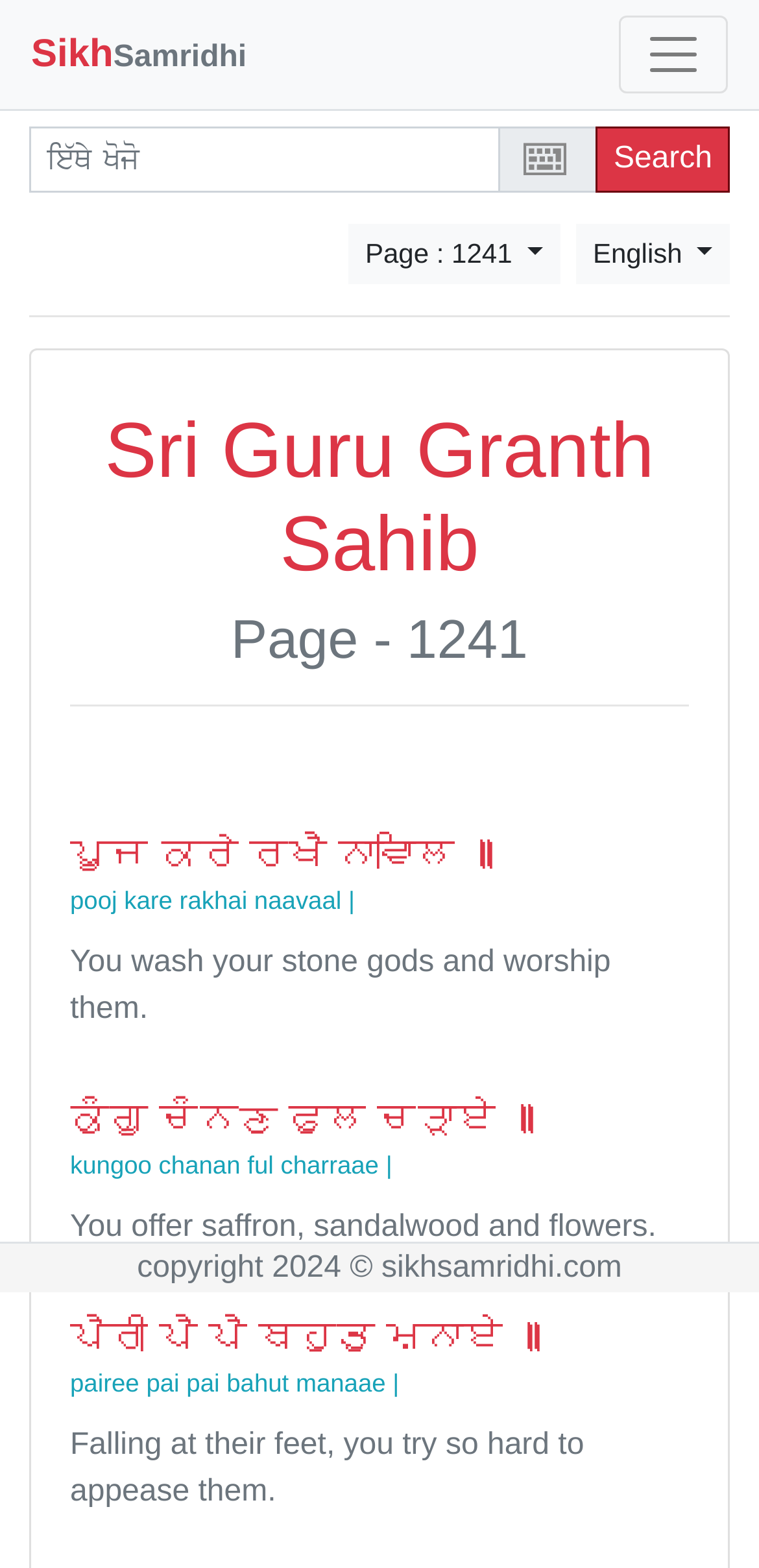What is the name of the scripture being displayed?
Please provide a comprehensive answer to the question based on the webpage screenshot.

The webpage has a heading 'Sri Guru Granth Sahib' which indicates that the scripture being displayed is Sri Guru Granth Sahib.